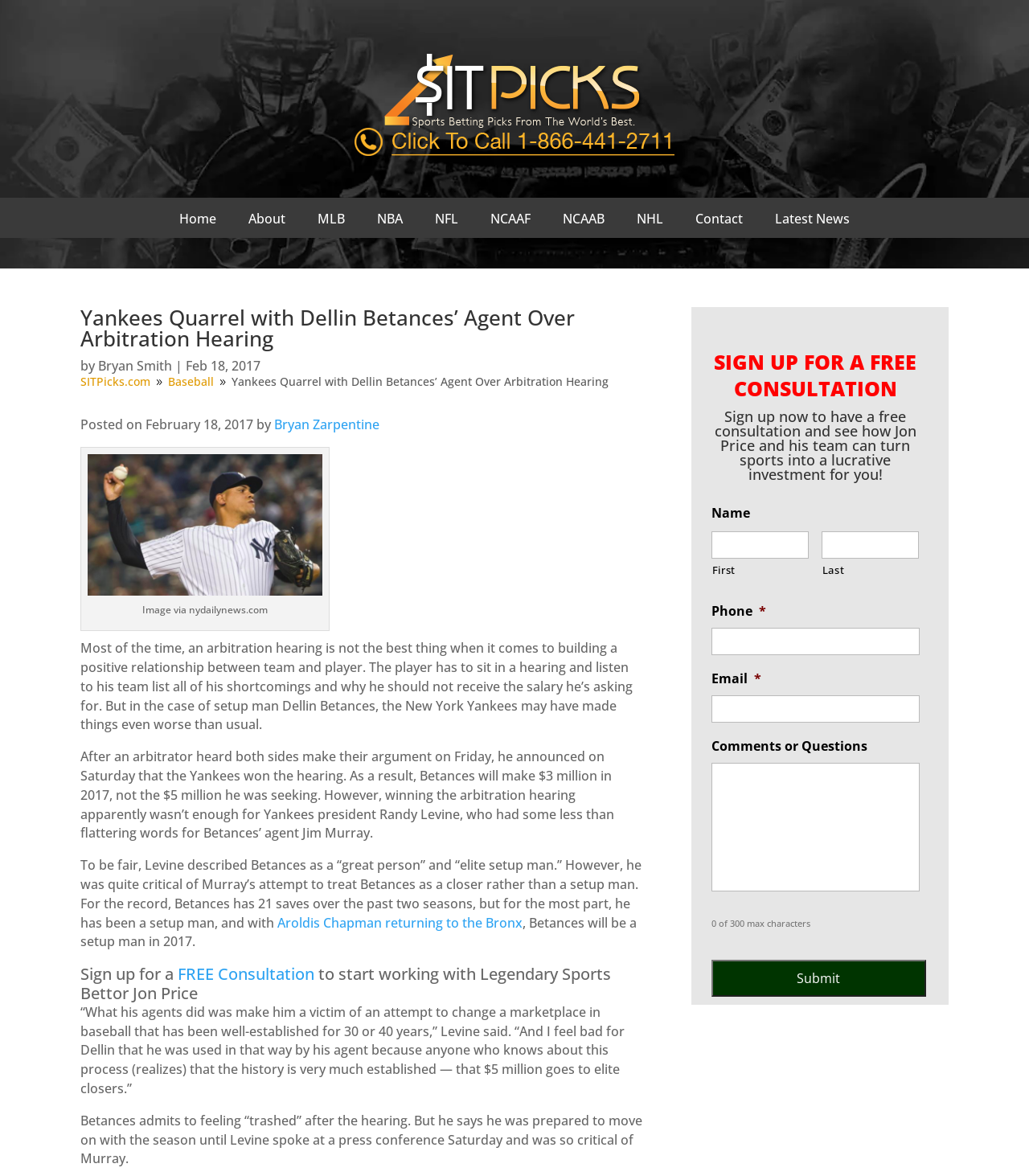How much salary was Dellin Betances seeking?
Please respond to the question with a detailed and well-explained answer.

I found the answer by reading the article and identifying the salary amount mentioned as the one Dellin Betances was seeking. The article states 'However, winning the arbitration hearing apparently wasn’t enough for Yankees president Randy Levine, who had some less than flattering words for Betances’ agent Jim Murray, who was seeking $5 million for his client'.